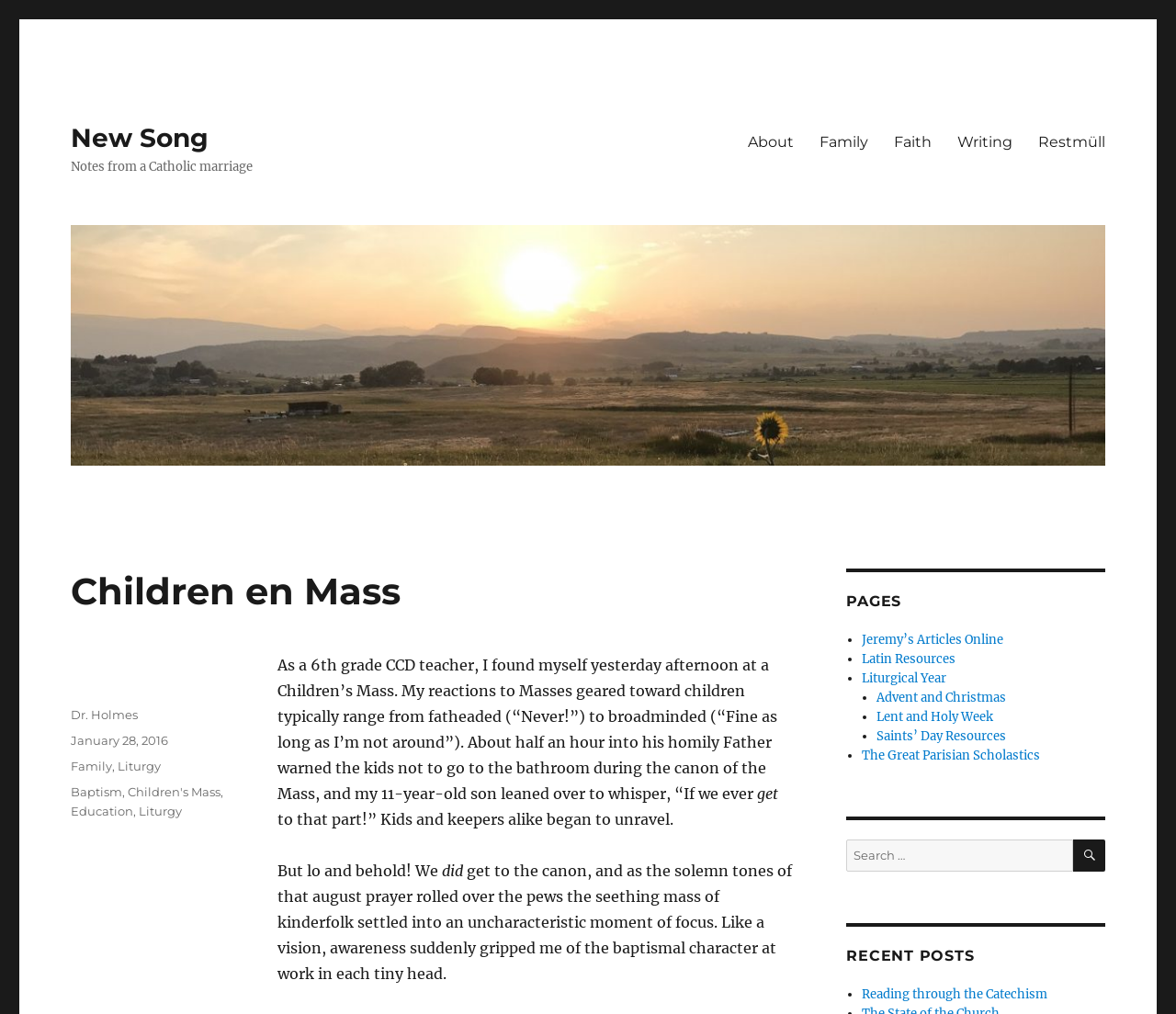Please identify the coordinates of the bounding box for the clickable region that will accomplish this instruction: "Add to wishlist".

None